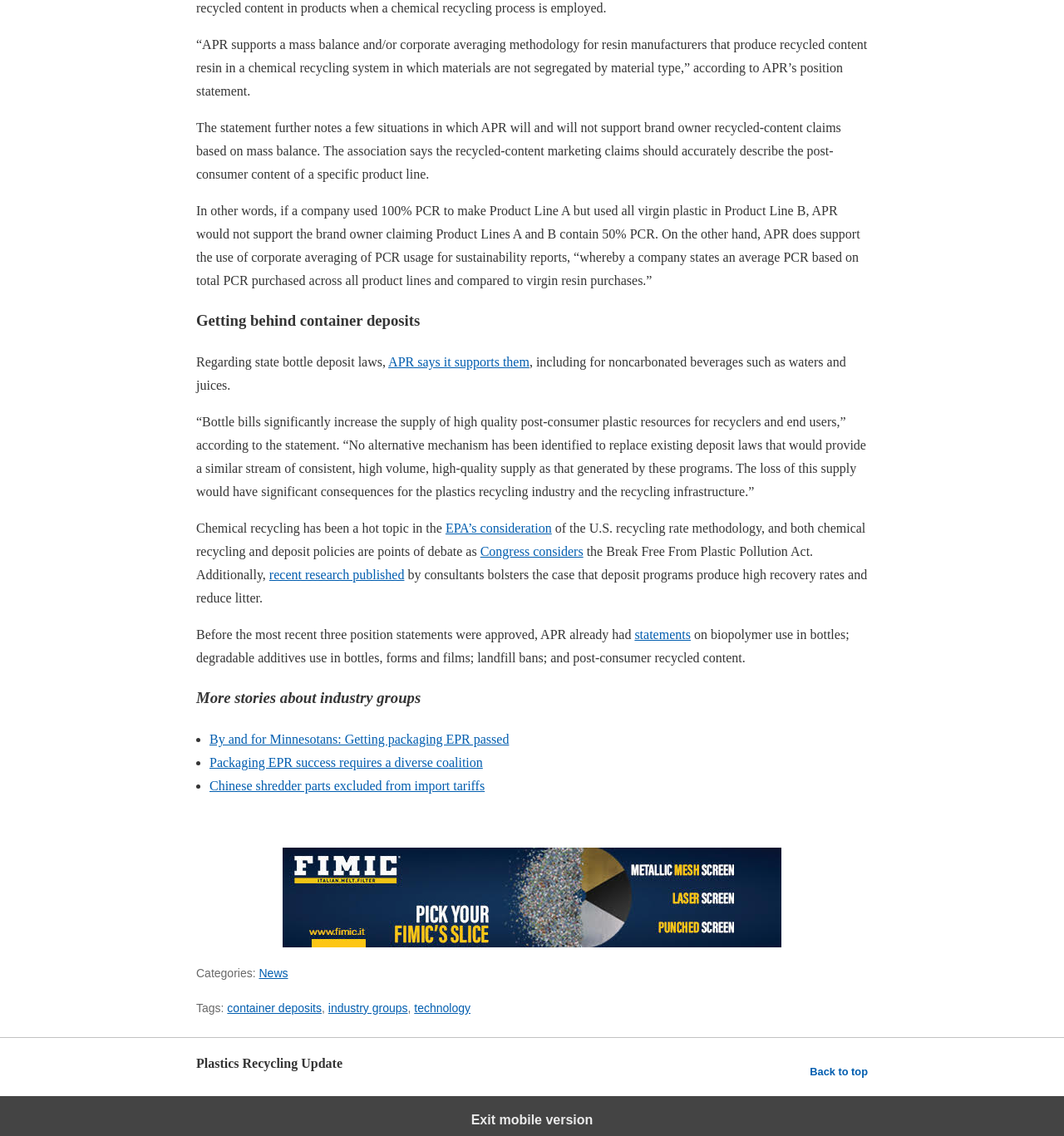What is the topic of debate in the U.S. recycling rate methodology?
From the details in the image, provide a complete and detailed answer to the question.

The webpage mentions that chemical recycling has been a hot topic in the EPA's consideration of the U.S. recycling rate methodology, and both chemical recycling and deposit policies are points of debate as Congress considers the Break Free From Plastic Pollution Act.